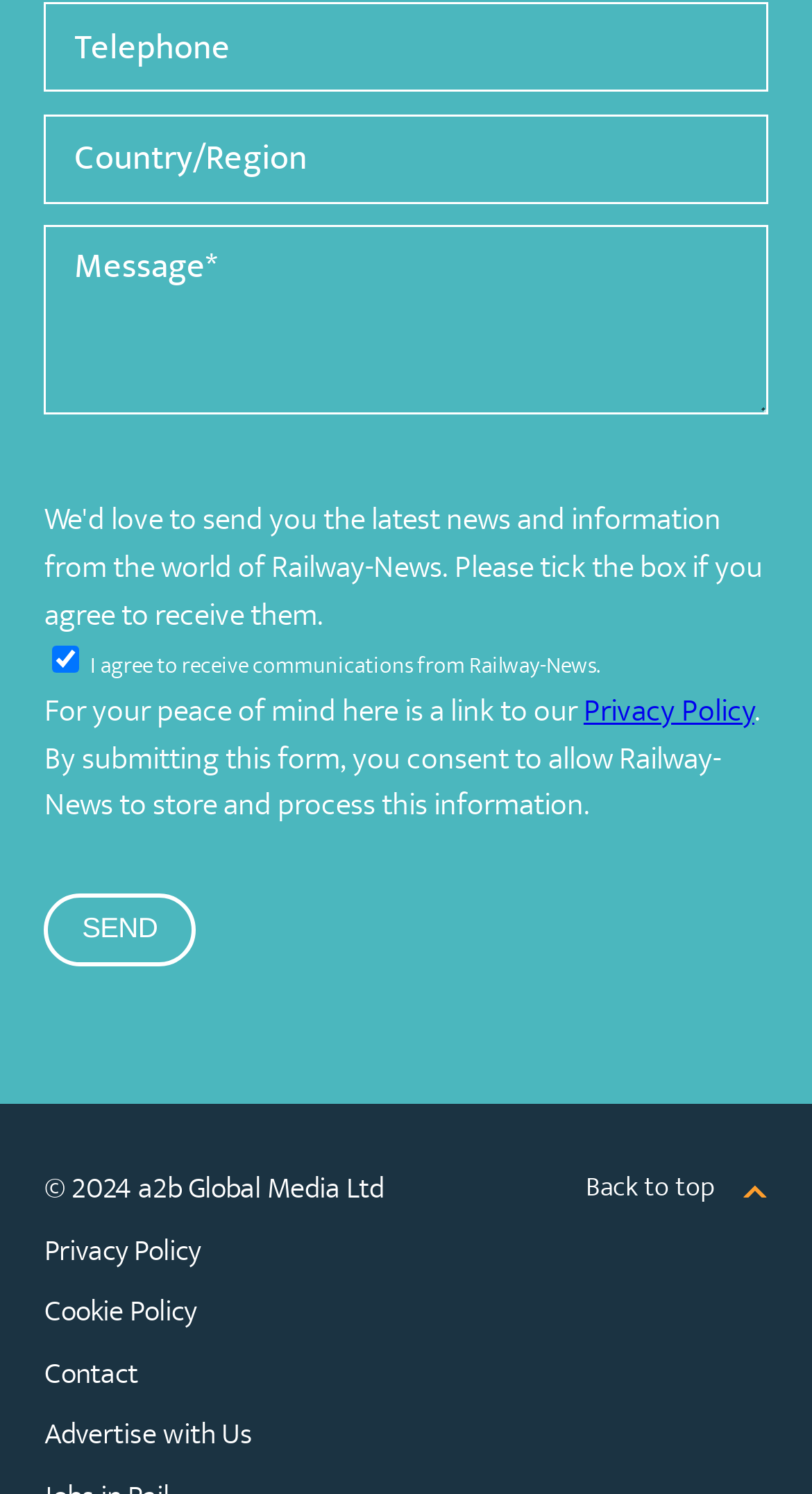What is the copyright information at the bottom of the page?
Please answer the question with a detailed and comprehensive explanation.

The copyright information at the bottom of the page indicates that the content of the webpage is owned by a2b Global Media Ltd and is copyrighted for the year 2024.